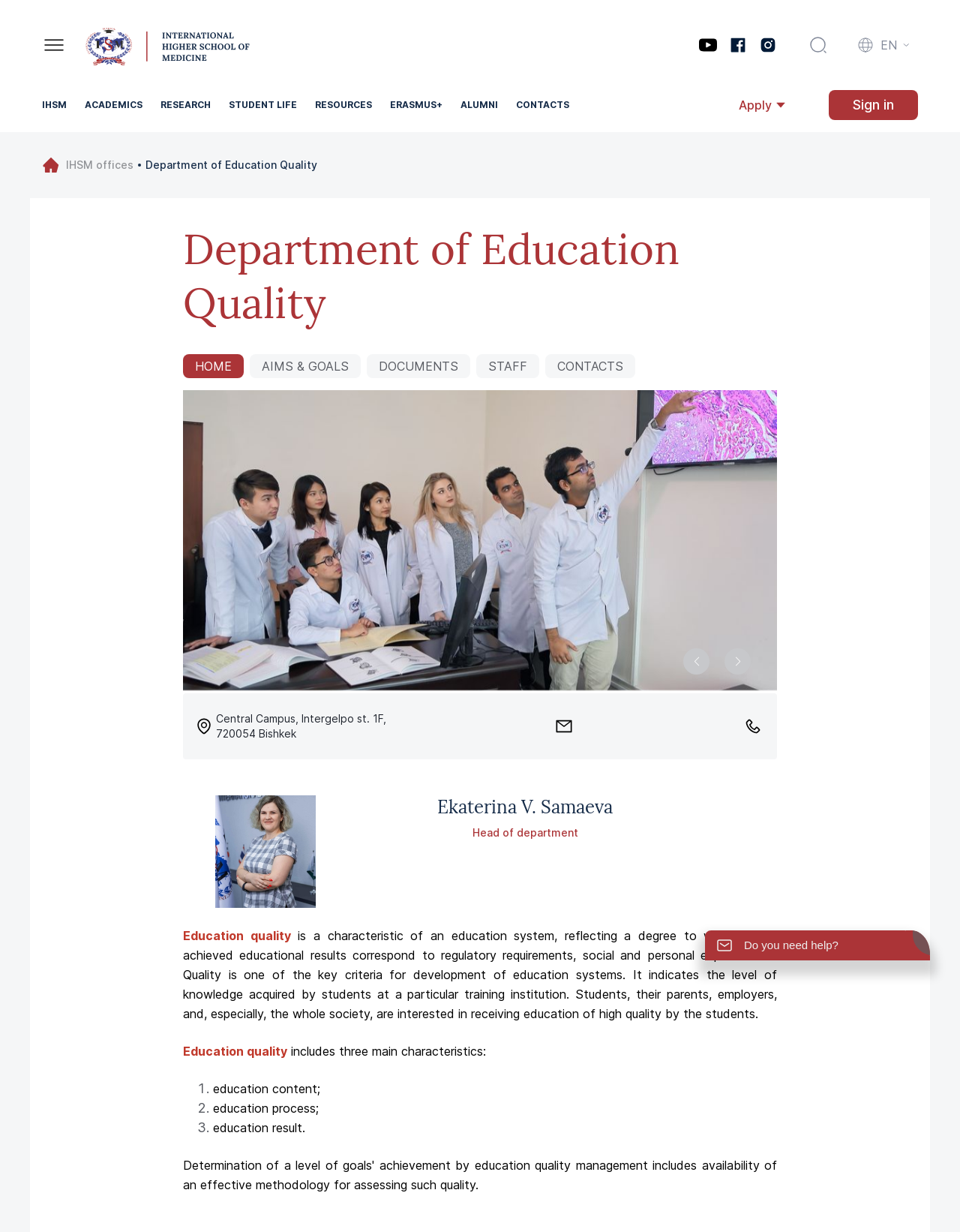How many links are in the top navigation bar?
Please give a detailed and elaborate explanation in response to the question.

I counted the number of links in the top navigation bar by looking at the elements with type 'link' and y-coordinates between 0.079 and 0.091. There are 8 links in total, including 'IHSM', 'ACADEMICS', 'RESEARCH', 'STUDENT LIFE', 'RESOURCES', 'ERASMUS+', 'ALUMNI', and 'CONTACTS'.